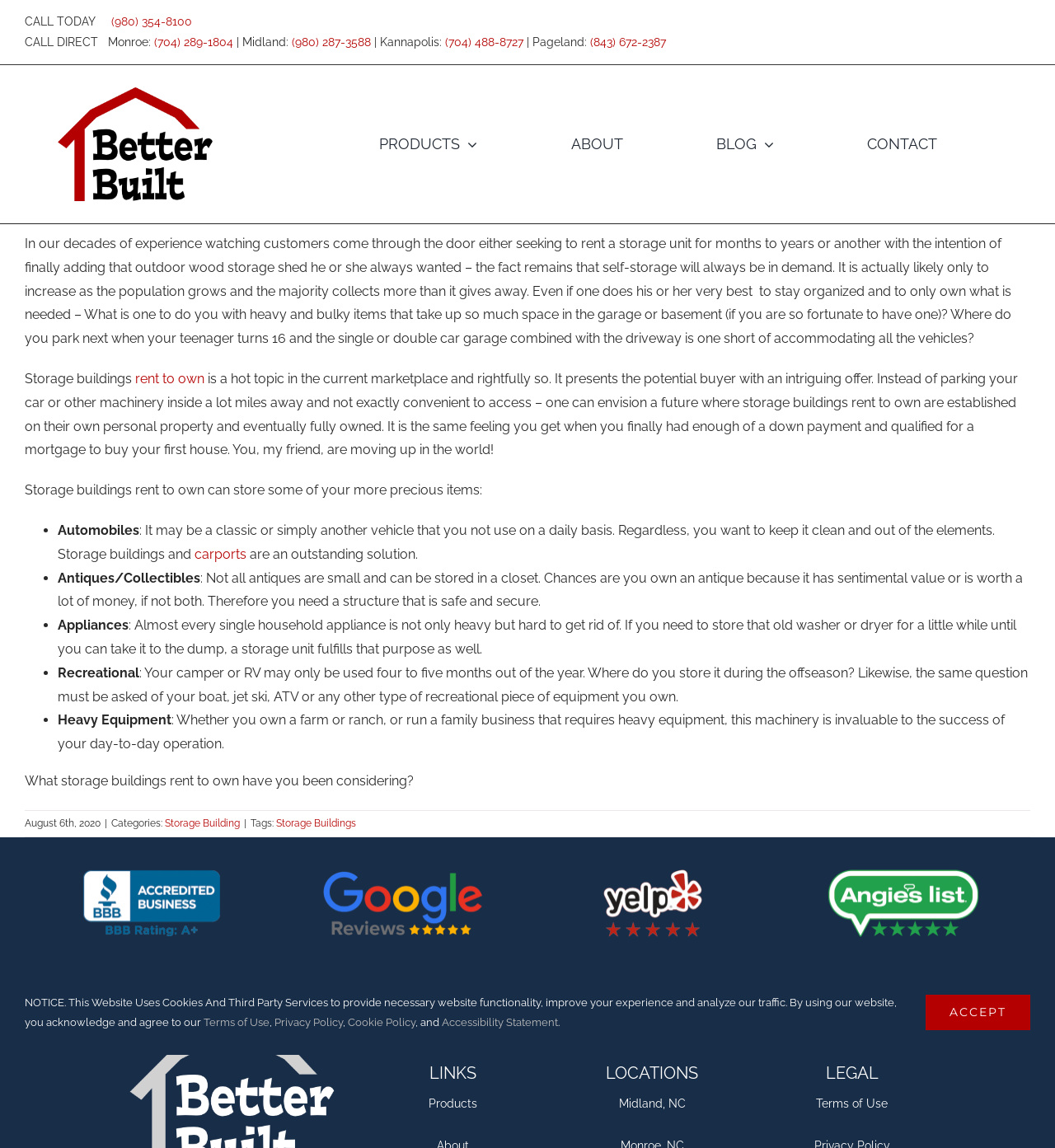Find the bounding box coordinates of the element to click in order to complete this instruction: "Navigate to products". The bounding box coordinates must be four float numbers between 0 and 1, denoted as [left, top, right, bottom].

[0.36, 0.1, 0.453, 0.152]